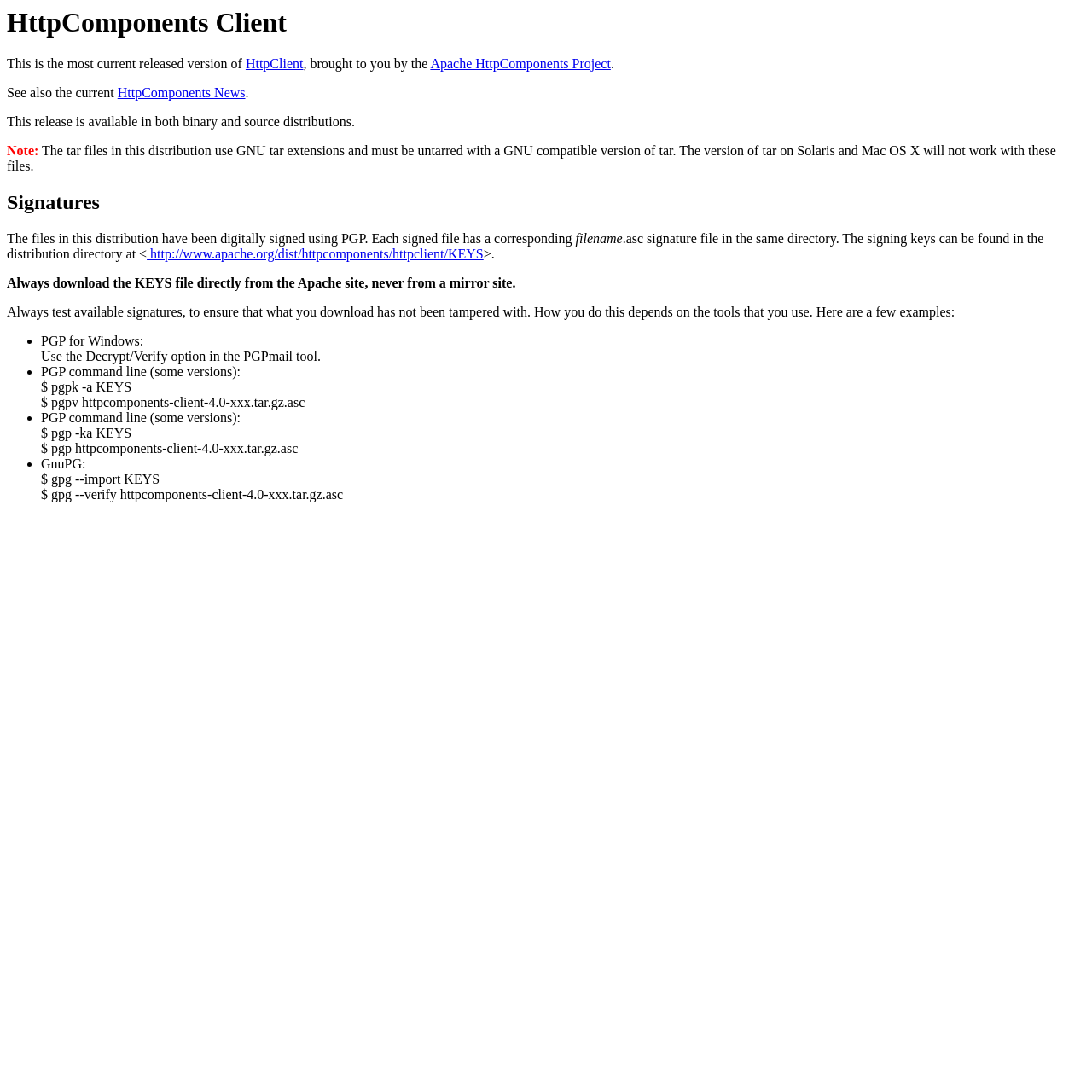Locate the bounding box coordinates for the element described below: "Apache HttpComponents Project". The coordinates must be four float values between 0 and 1, formatted as [left, top, right, bottom].

[0.394, 0.052, 0.559, 0.065]